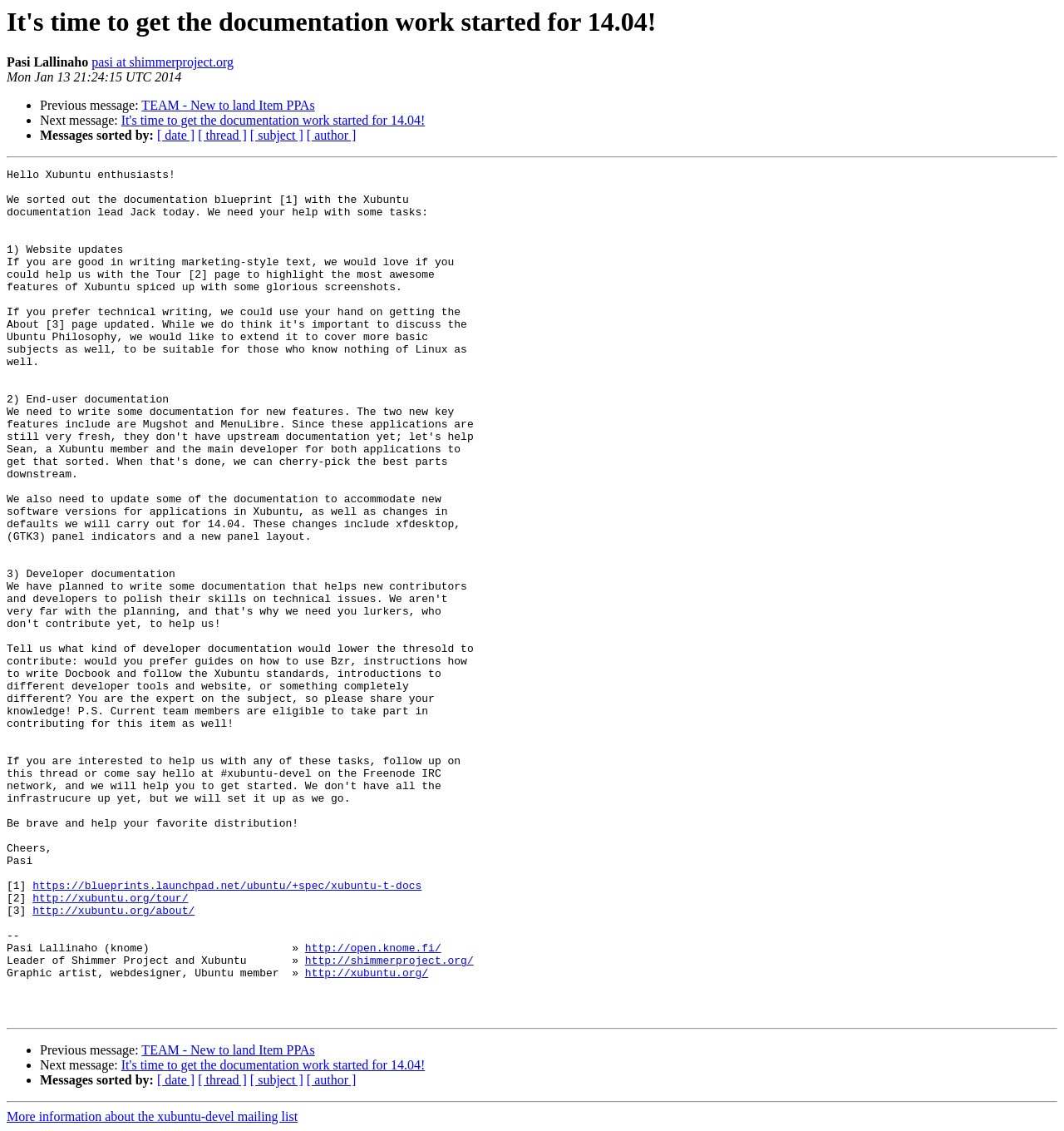Please specify the bounding box coordinates of the element that should be clicked to execute the given instruction: 'Visit Xubuntu tour page'. Ensure the coordinates are four float numbers between 0 and 1, expressed as [left, top, right, bottom].

[0.031, 0.789, 0.177, 0.8]